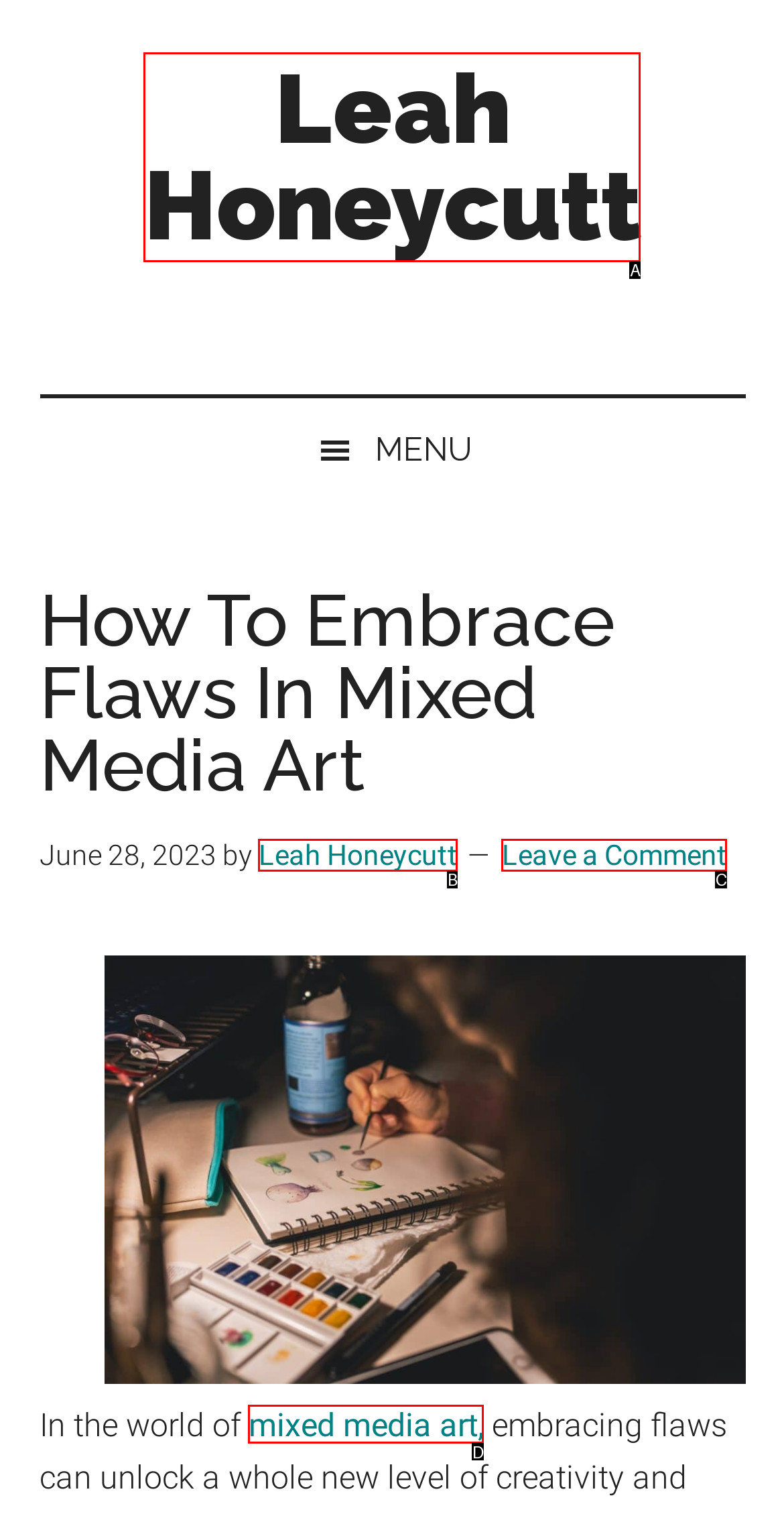Using the description: Leah Honeycutt
Identify the letter of the corresponding UI element from the choices available.

B